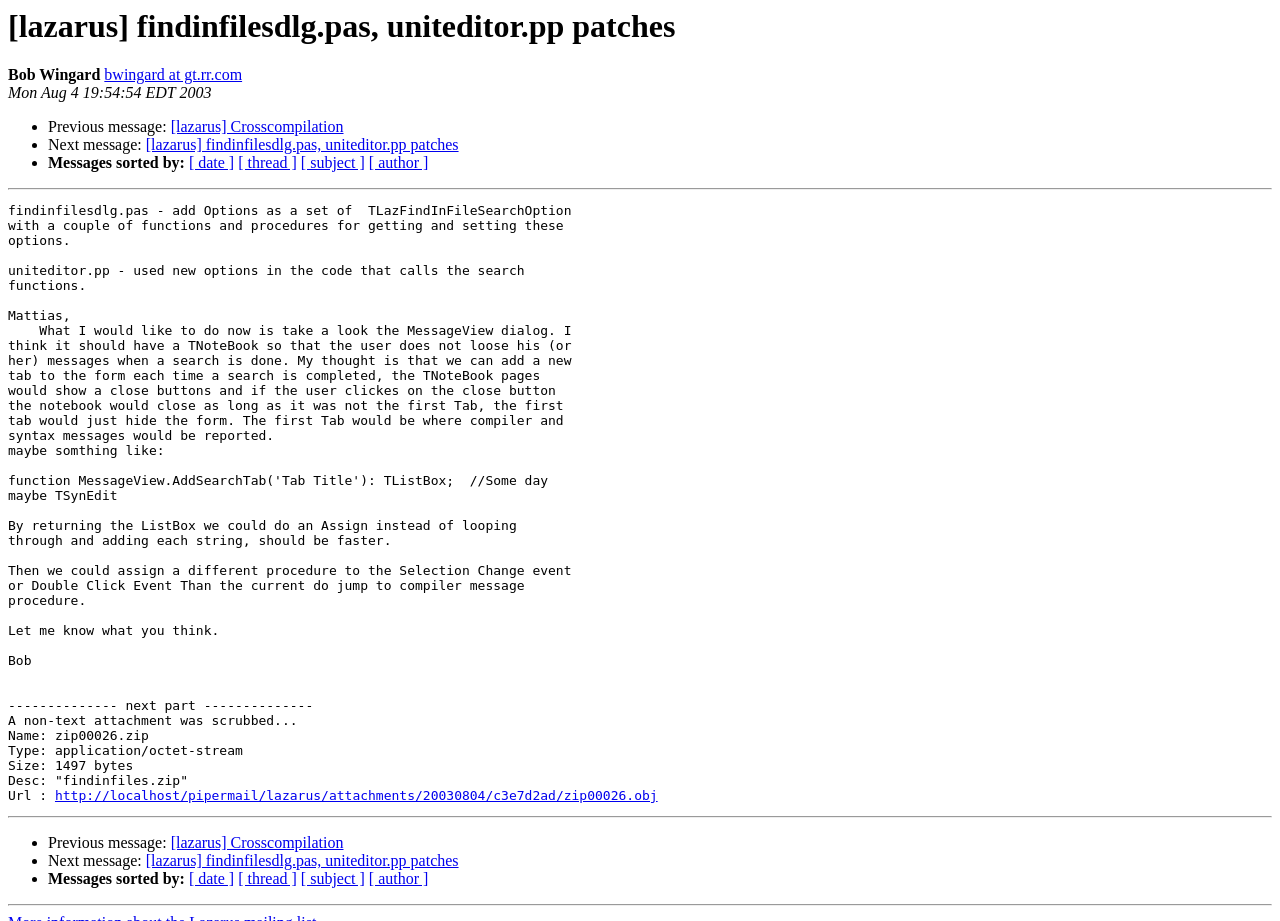What is the purpose of the MessageView dialog?
Respond to the question with a single word or phrase according to the image.

To show search results